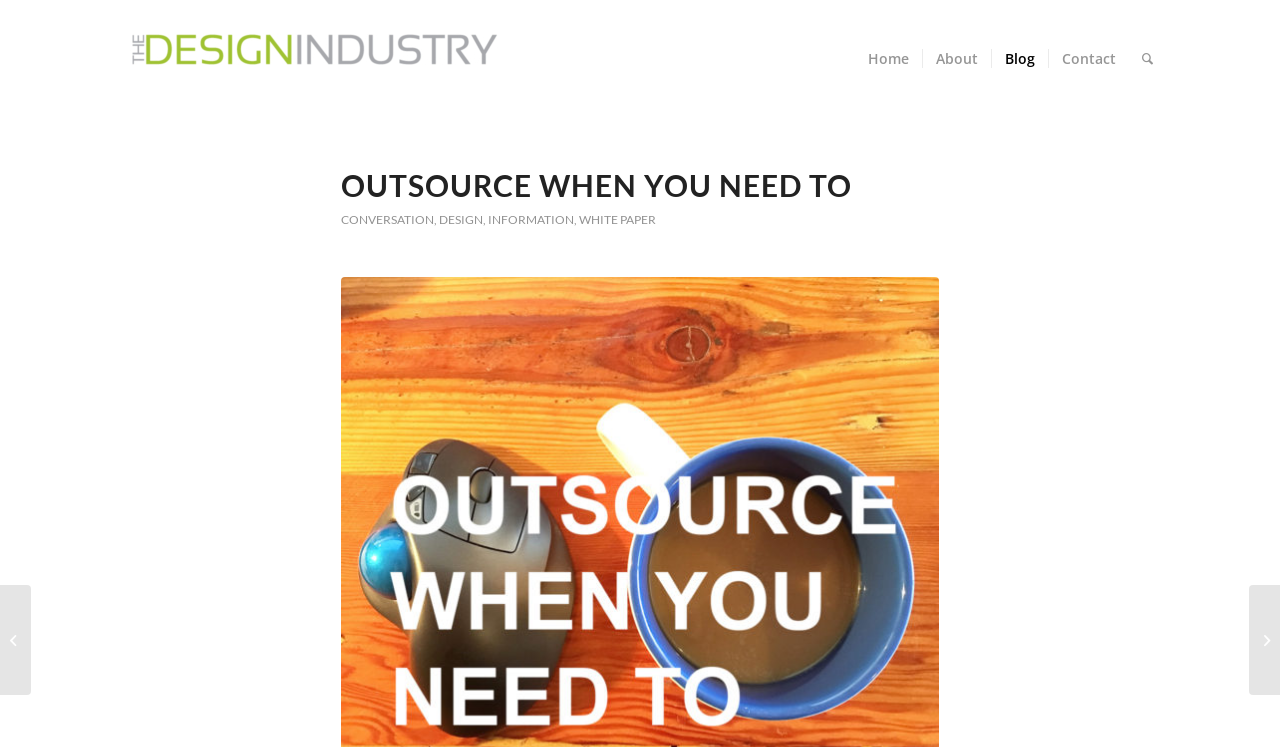What is the header text?
Give a single word or phrase as your answer by examining the image.

OUTSOURCE WHEN YOU NEED TO